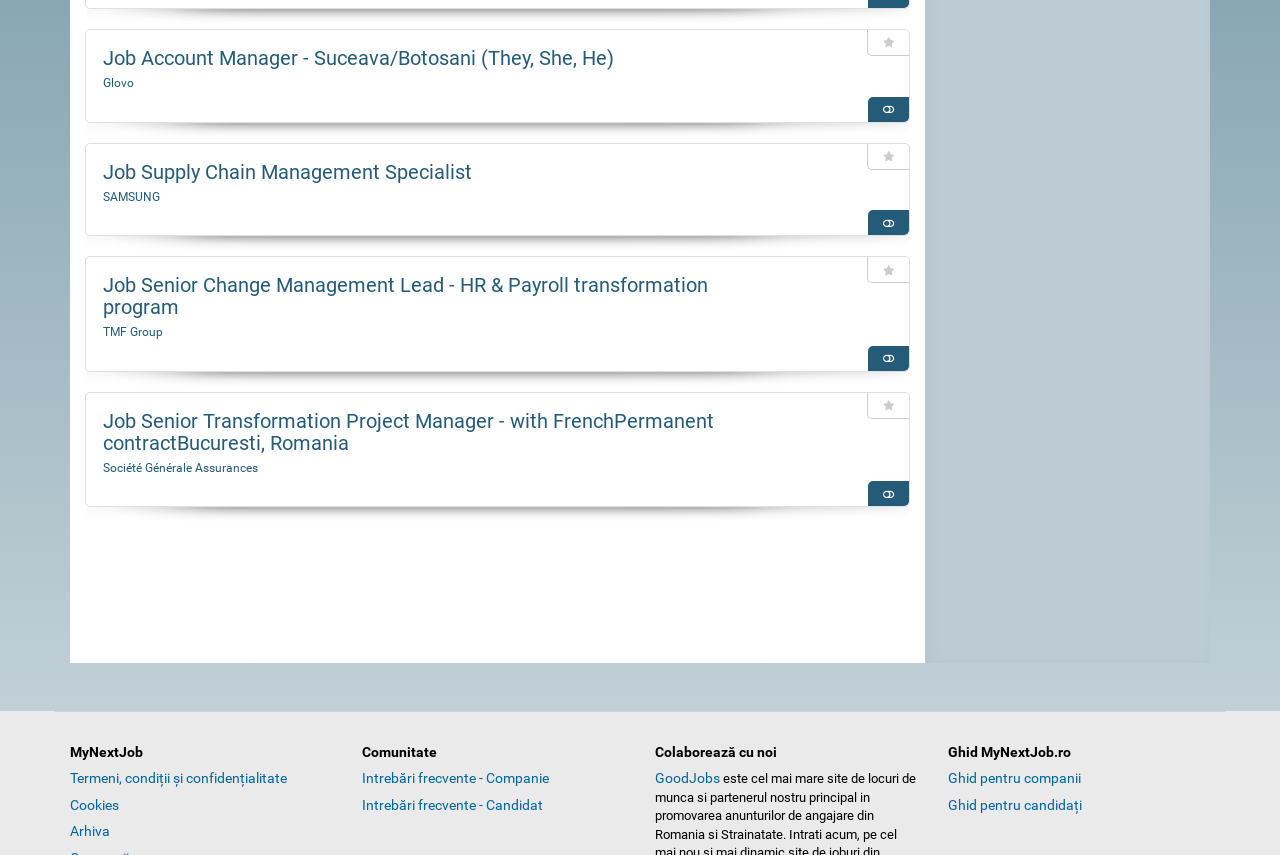Please identify the bounding box coordinates of the clickable element to fulfill the following instruction: "Apply for Senior Change Management Lead job". The coordinates should be four float numbers between 0 and 1, i.e., [left, top, right, bottom].

[0.08, 0.321, 0.59, 0.372]